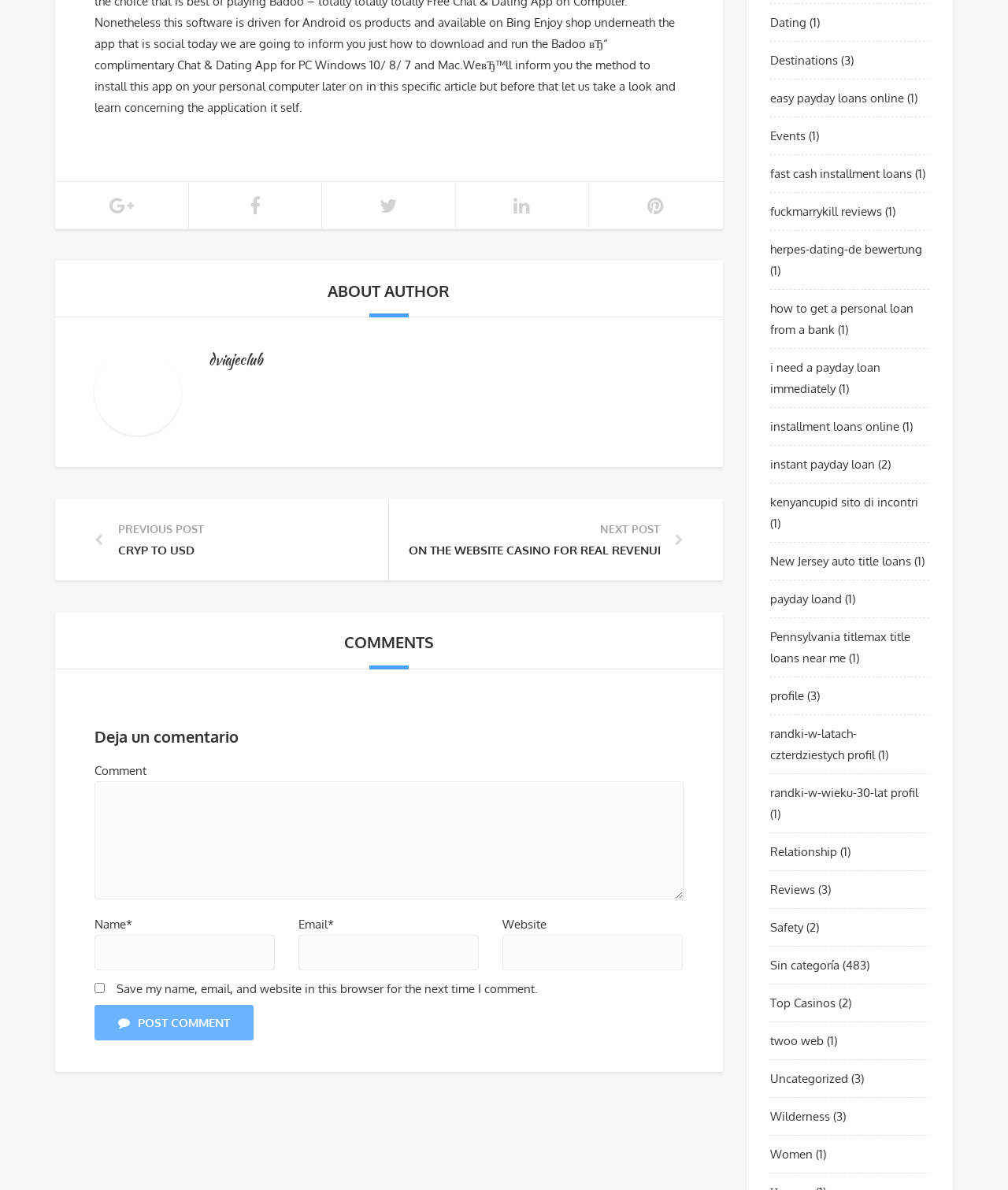Please determine the bounding box coordinates of the element to click in order to execute the following instruction: "Enter a comment in the text box". The coordinates should be four float numbers between 0 and 1, specified as [left, top, right, bottom].

[0.094, 0.656, 0.678, 0.756]